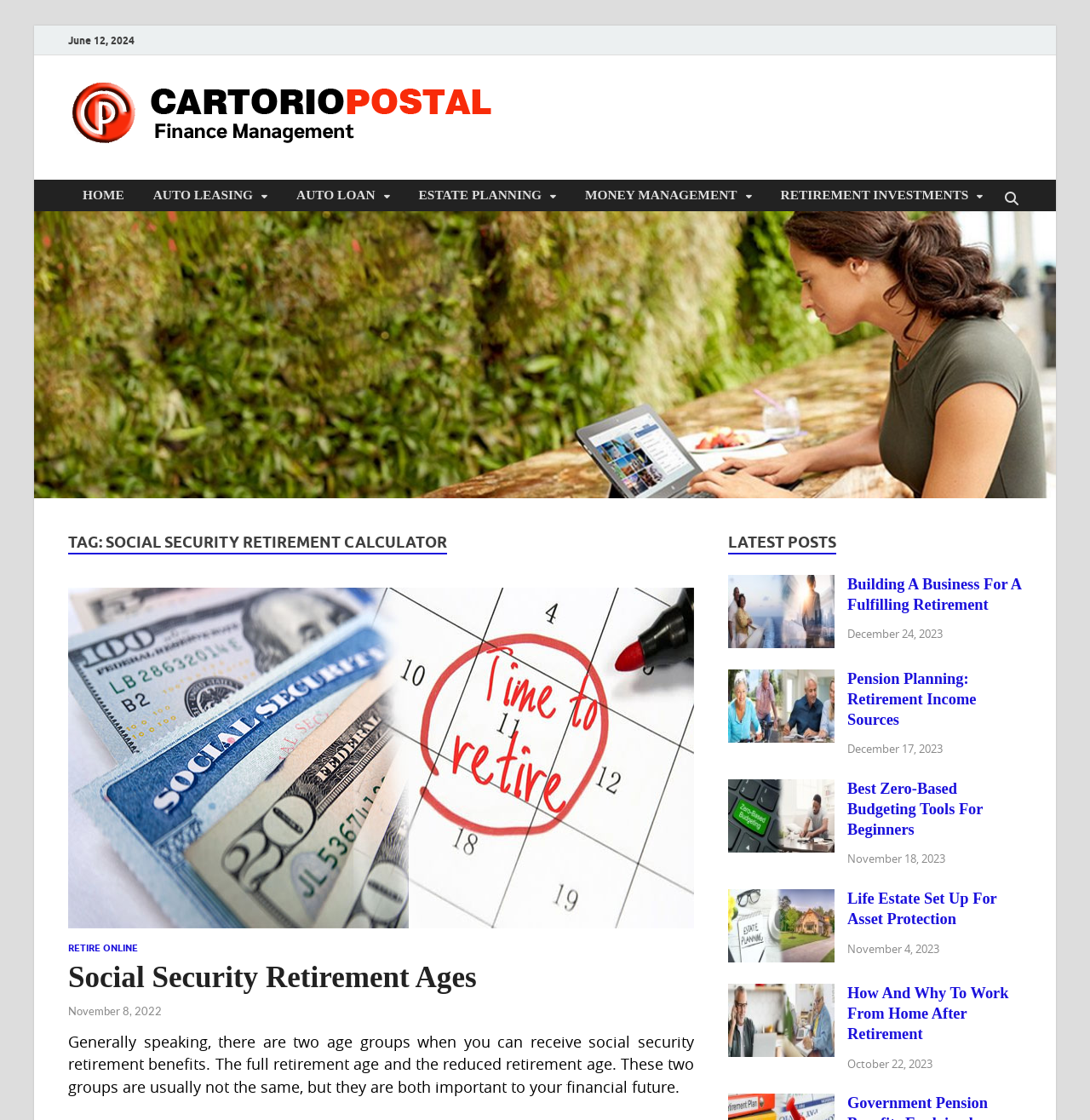Give a detailed account of the webpage.

The webpage is a social security retirement calculator provided by CP-Finance. At the top, there is a date "June 12, 2024" and a link to CP-Finance with an accompanying image. Below this, there is a navigation menu with links to "HOME", "AUTO LEASING", "AUTO LOAN", "ESTATE PLANNING", "MONEY MANAGEMENT", and "RETIREMENT INVESTMENTS".

The main content of the page is divided into two sections. On the left, there is a header "TAG: SOCIAL SECURITY RETIREMENT CALCULATOR" followed by a link to "Social Security Retirement Ages" with an image. Below this, there is a heading "Social Security Retirement Ages" with a link to "RETIRE ONLINE" and a paragraph of text explaining the two age groups for receiving social security retirement benefits.

On the right, there is a section titled "LATEST POSTS" with five articles listed. Each article has a heading, a link to the article, an image, and a date. The articles are titled "Building A Business For A Fulfilling Retirement", "Pension Planning: Retirement Income Sources", "Best Zero-Based Budgeting Tools For Beginners", "Life Estate Set Up For Asset Protection", and "How And Why To Work From Home After Retirement".